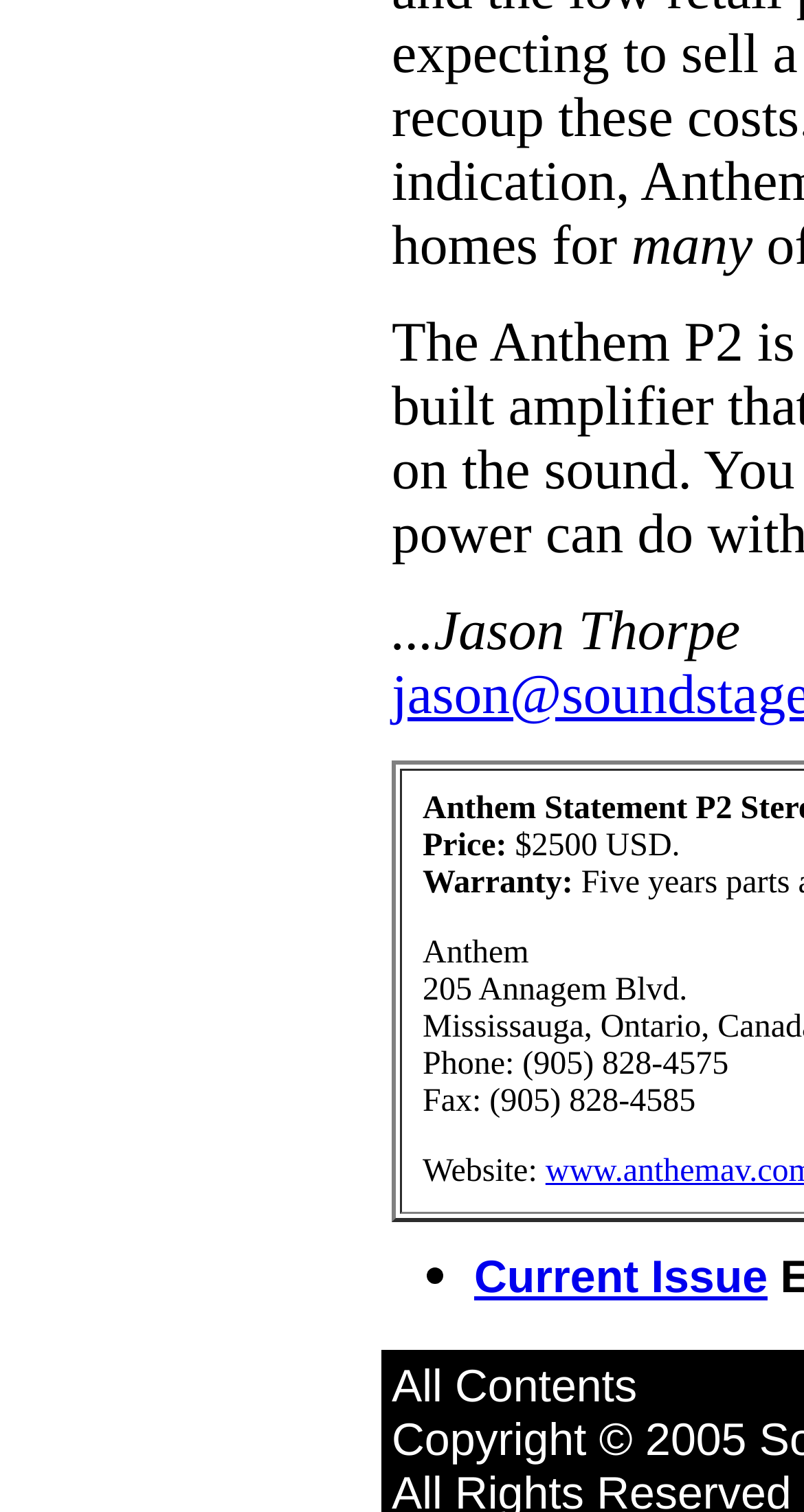How many bullet points are there?
Give a single word or phrase answer based on the content of the image.

1